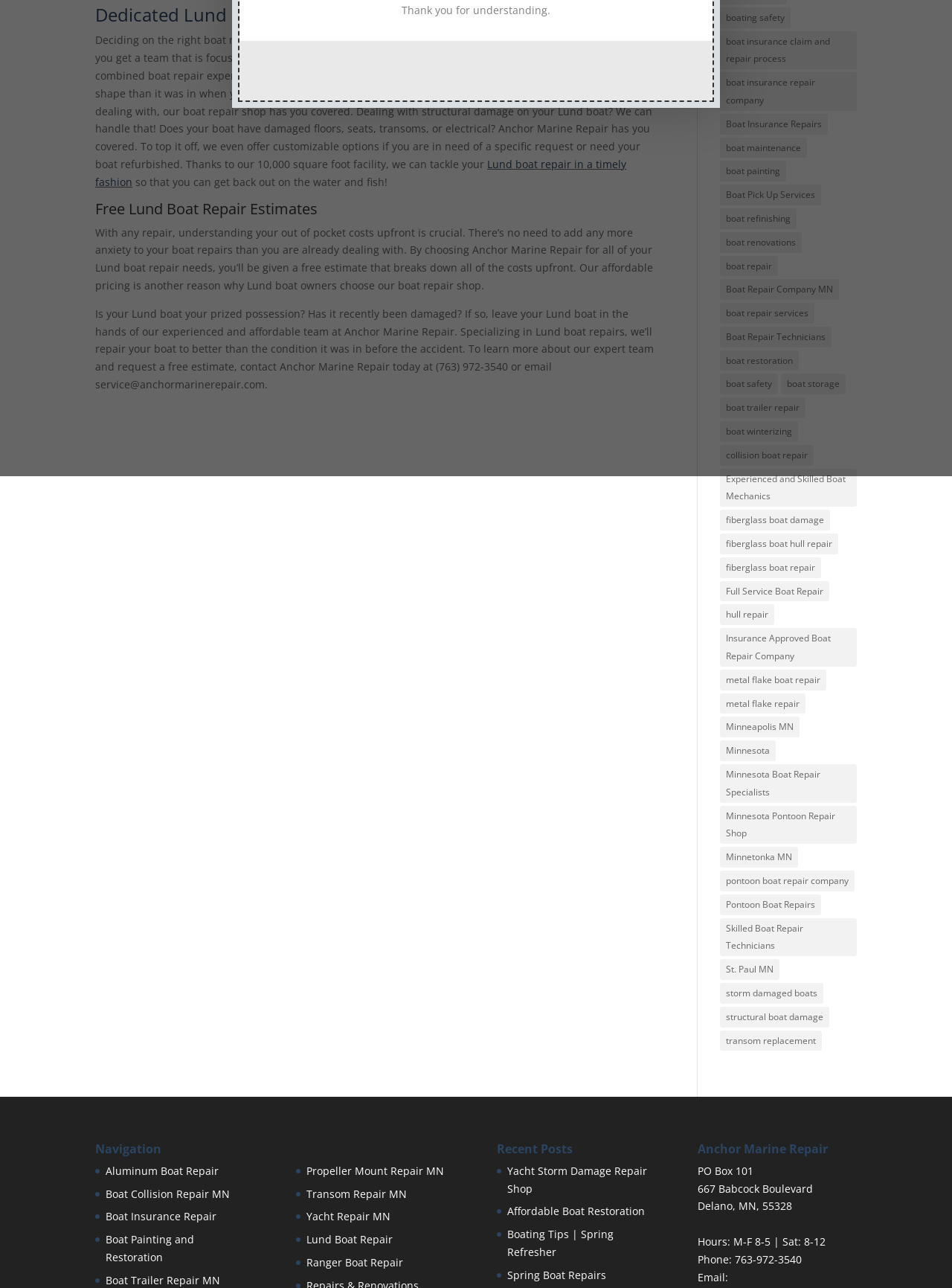Using the description: "Boat Pick Up Services", determine the UI element's bounding box coordinates. Ensure the coordinates are in the format of four float numbers between 0 and 1, i.e., [left, top, right, bottom].

[0.756, 0.143, 0.863, 0.159]